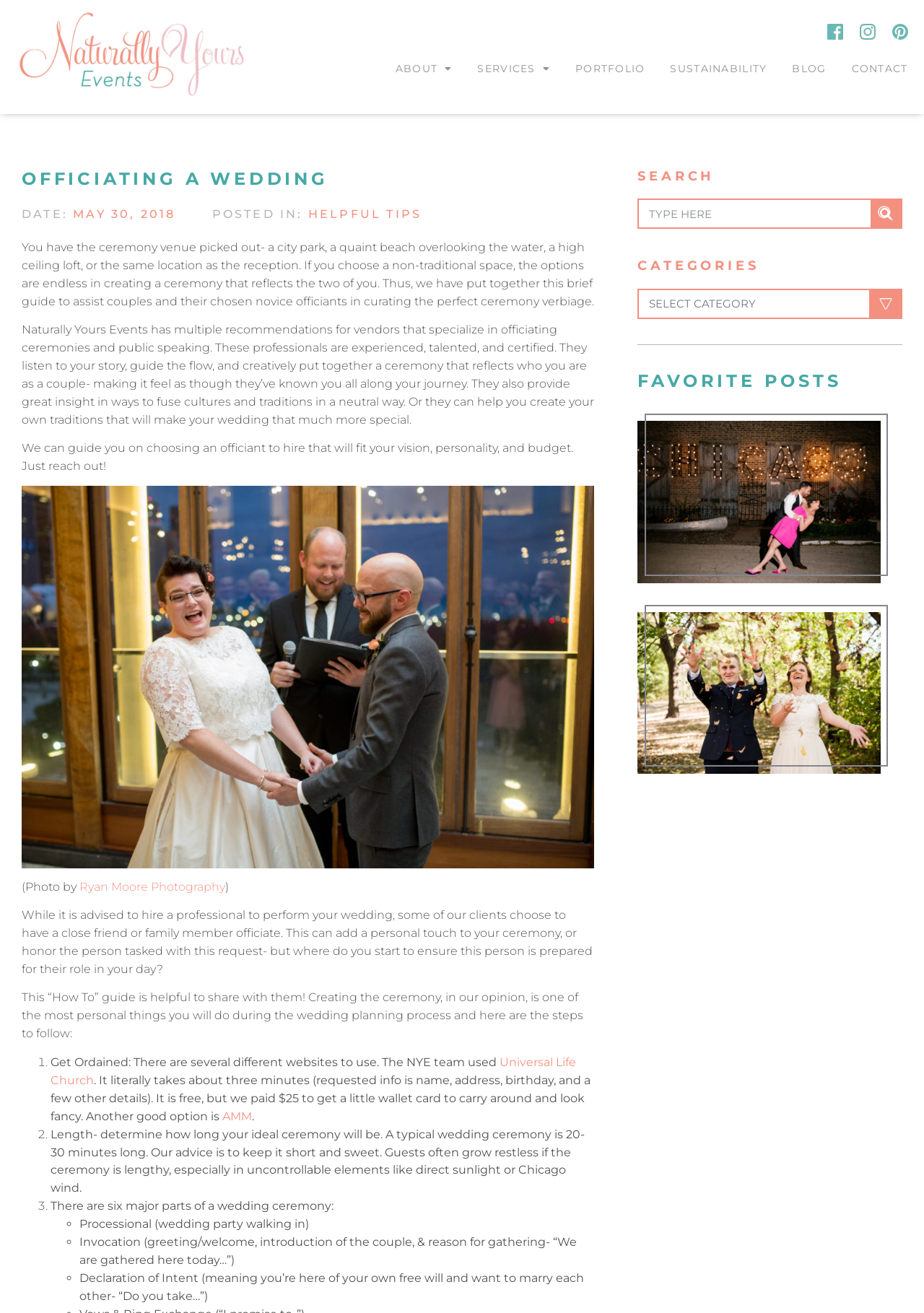What type of professionals are recommended by Naturally Yours Events?
Refer to the image and answer the question using a single word or phrase.

Vendors specializing in officiating ceremonies